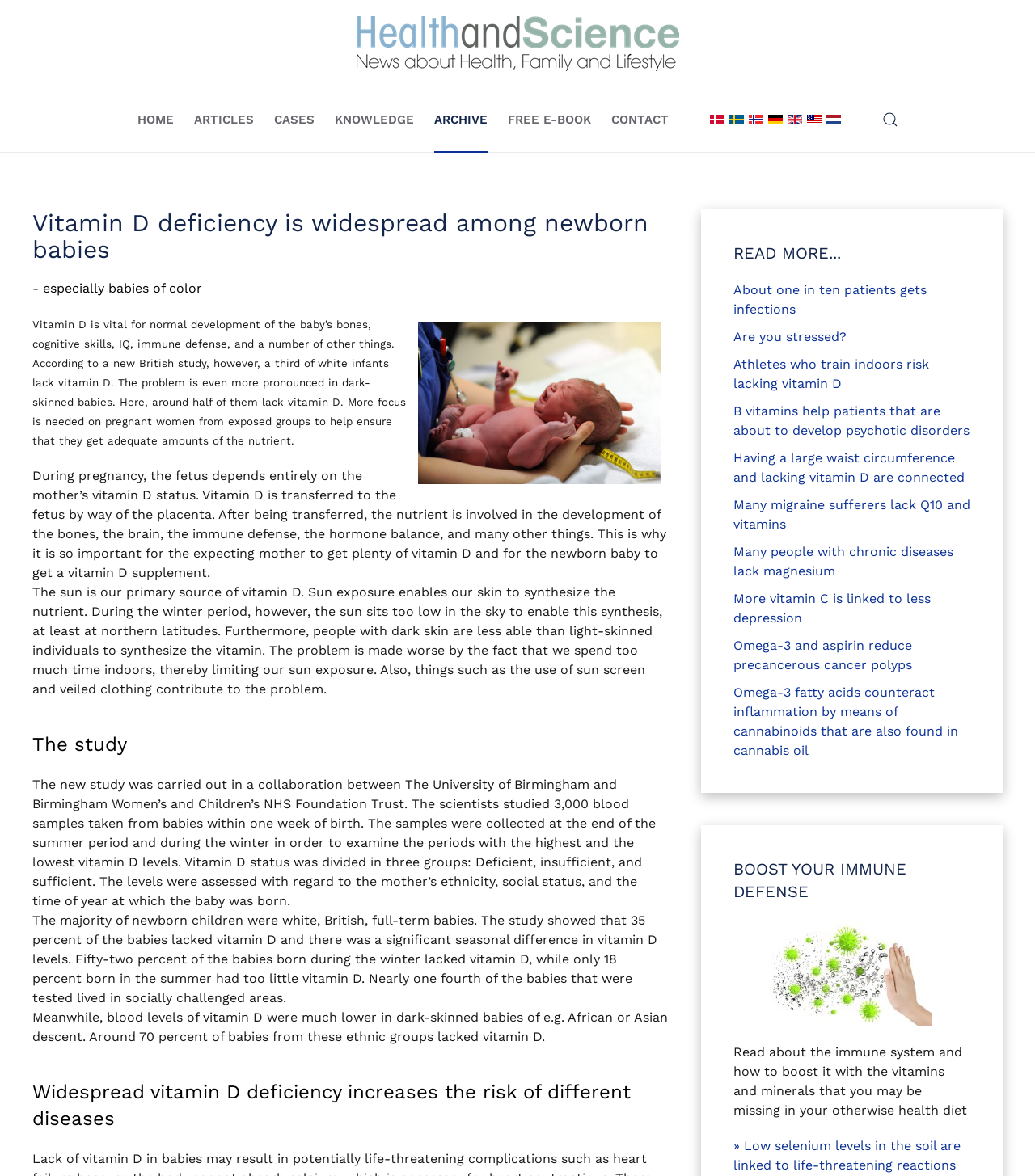What is the primary source of vitamin D?
Based on the visual information, provide a detailed and comprehensive answer.

According to the webpage, the sun is our primary source of vitamin D, and sun exposure enables our skin to synthesize the nutrient.